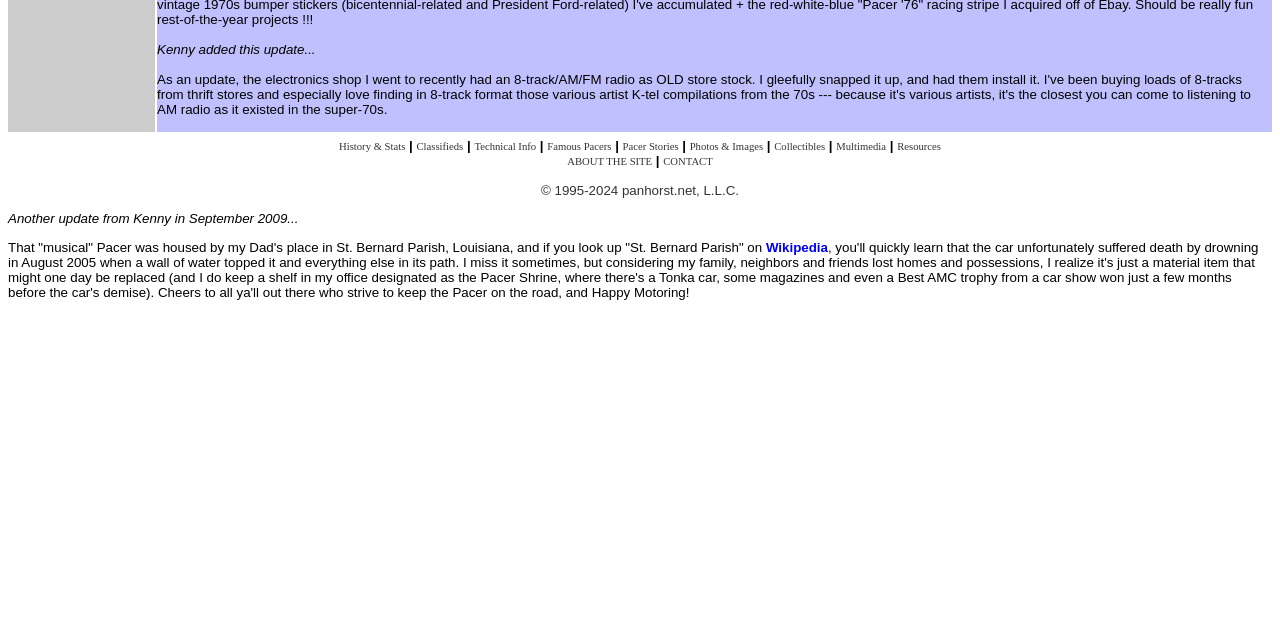Identify the bounding box for the UI element specified in this description: "Collectibles". The coordinates must be four float numbers between 0 and 1, formatted as [left, top, right, bottom].

[0.605, 0.22, 0.645, 0.238]